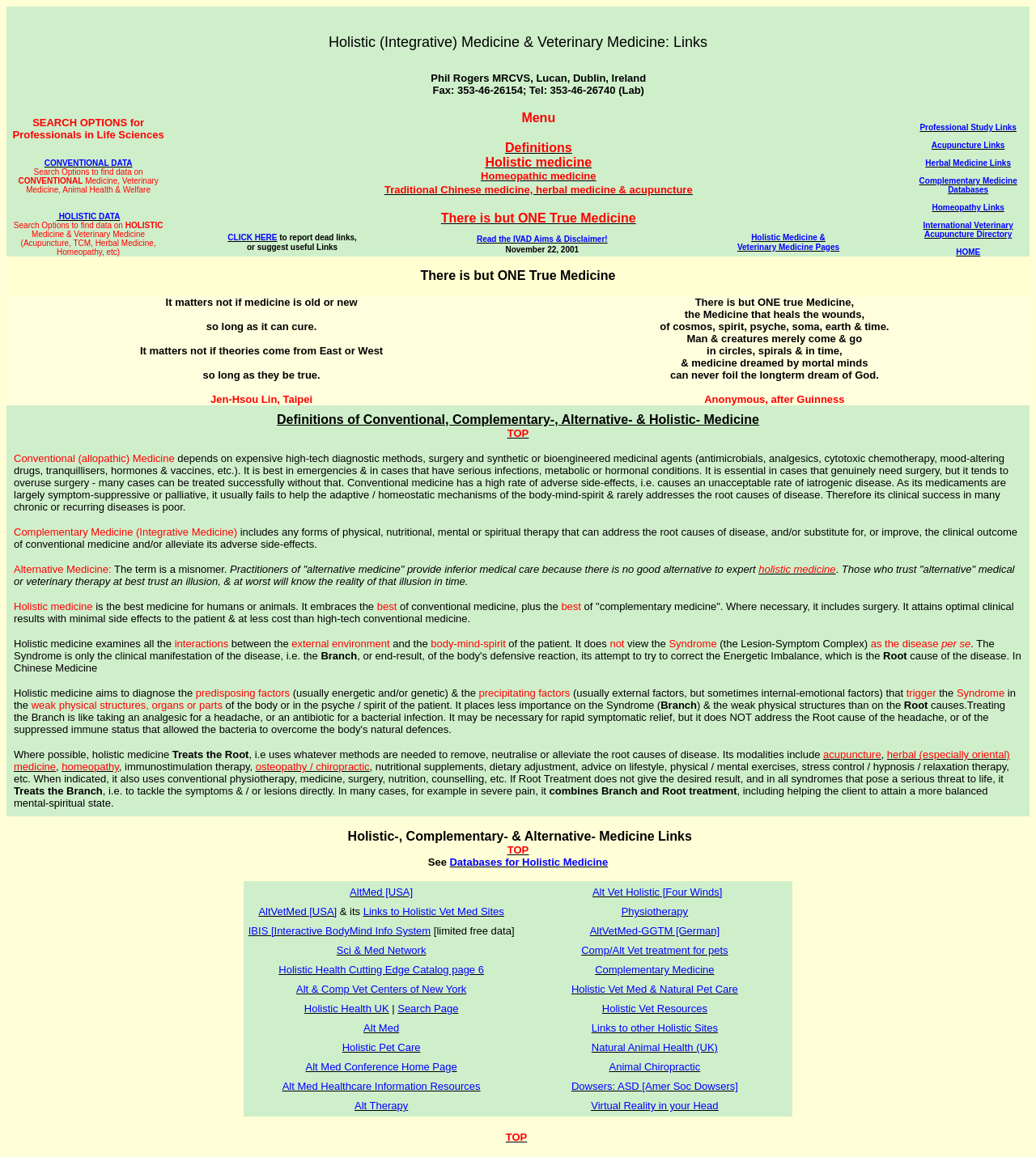Craft a detailed narrative of the webpage's structure and content.

This webpage is about Complementary, Alternative, and Holistic Approaches in Medicine and Veterinary Medicine. At the top, there is a title "Holistic (Integrative) Medicine & Veterinary Medicine: Links" followed by a search options section for professionals in life sciences, which includes links to conventional and holistic data. 

Below the search options, there is a section with a menu that includes definitions, holistic medicine, and veterinary medicine pages. This section also has links to report dead links or suggest useful links, as well as a disclaimer and a note about the website's update date.

On the right side of the page, there are links to professional study links, acupuncture links, herbal medicine links, complementary medicine databases, homeopathy links, and international veterinary acupuncture directory.

Further down the page, there is a quote about the unity of true medicine, followed by a section that explains the differences between conventional, complementary, alternative, and holistic medicine. This section provides detailed descriptions of each type of medicine, including their approaches, strengths, and weaknesses.

The webpage has a simple layout with a focus on providing information and resources related to holistic and complementary medicine.